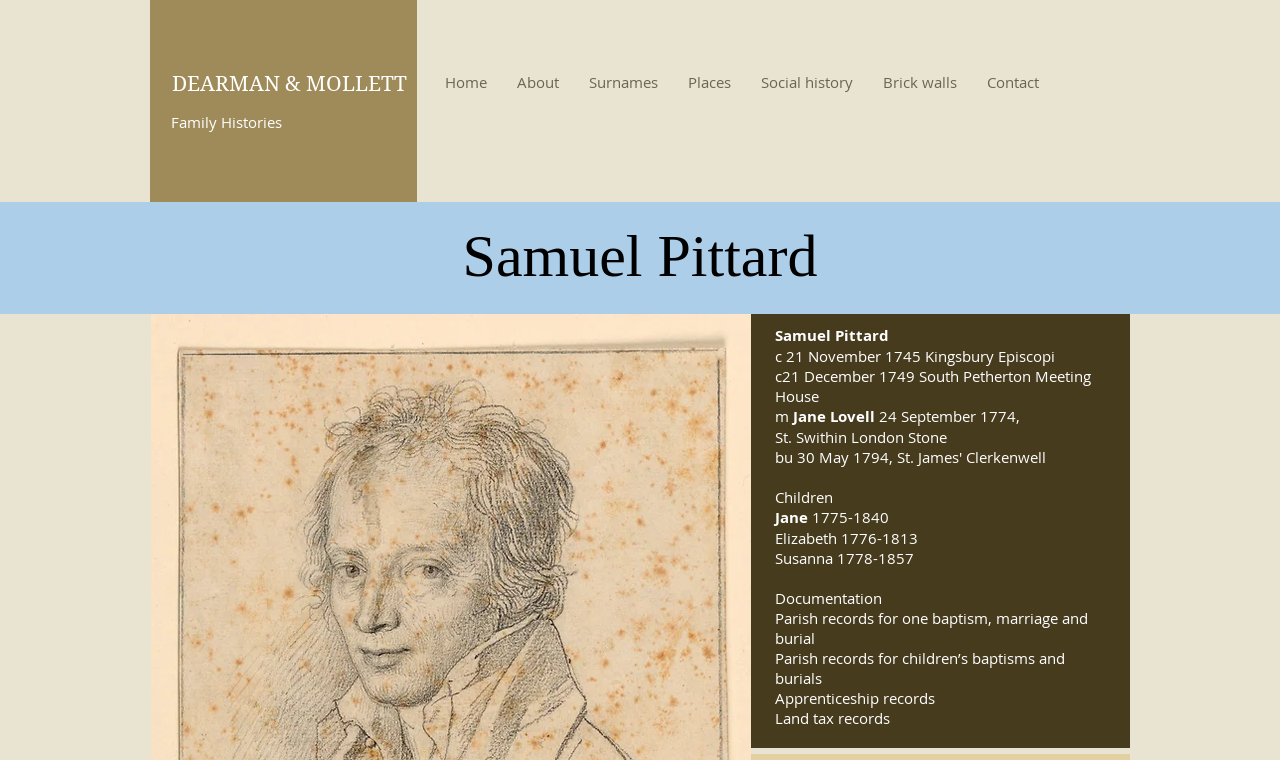Given the element description "Social history" in the screenshot, predict the bounding box coordinates of that UI element.

[0.583, 0.088, 0.678, 0.128]